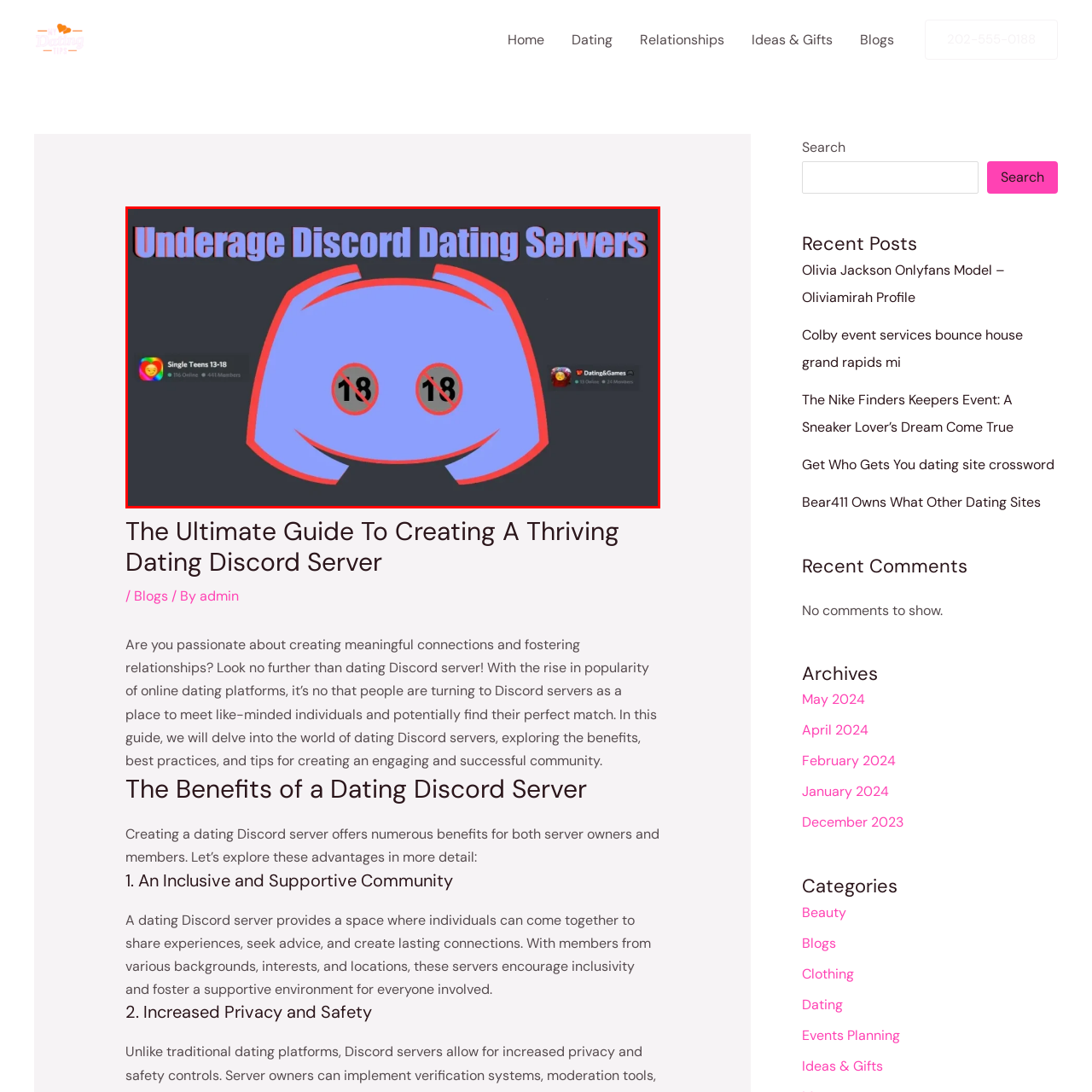Elaborate on the image enclosed by the red box with a detailed description.

The image prominently features the phrase "Underage Discord Dating Servers" in bold, eye-catching typography at the top, suggesting a focus on dating platforms for younger users. Below the text is a stylized rendition of the Discord logo, colored in shades of blue and outlined in red, which is a recognizable symbol for the Discord community. 

Inside the logo, two red circles contain the number "18" with lines crossing them out, indicating that the servers are intended for individuals below the age of 18. On the left-hand side, two server icons are displayed; one labeled "Single Teens 13-18" shows an active online status of 116 users and a total of 461 members, while the other is titled "DatingGames," showing 2 online users. 

This image conveys a message about the availability and nature of dating within Discord networks specifically geared toward younger audiences, emphasizing age restrictions and community connections.